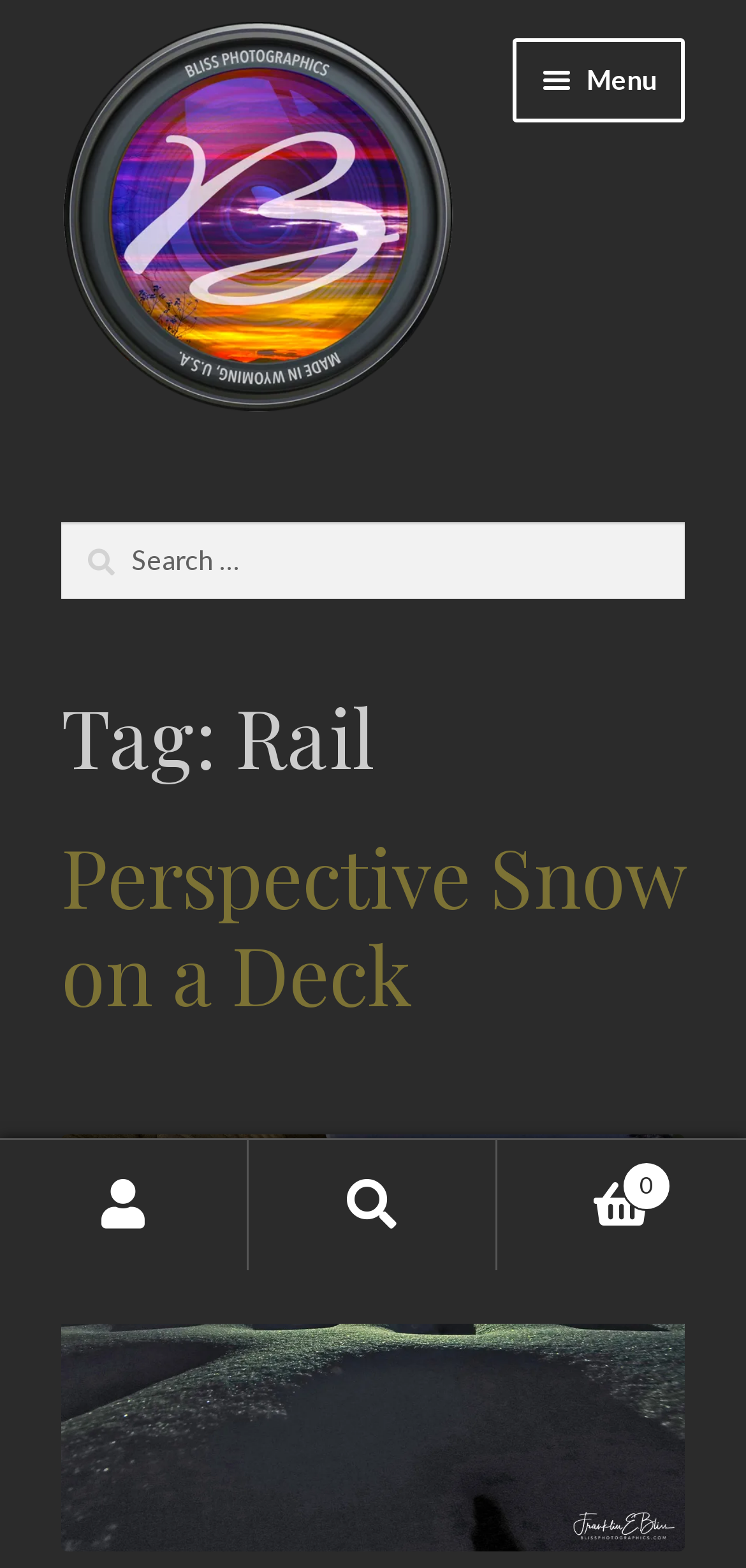What is the title of the first image?
Using the image, respond with a single word or phrase.

Perspective Snow on a Deck